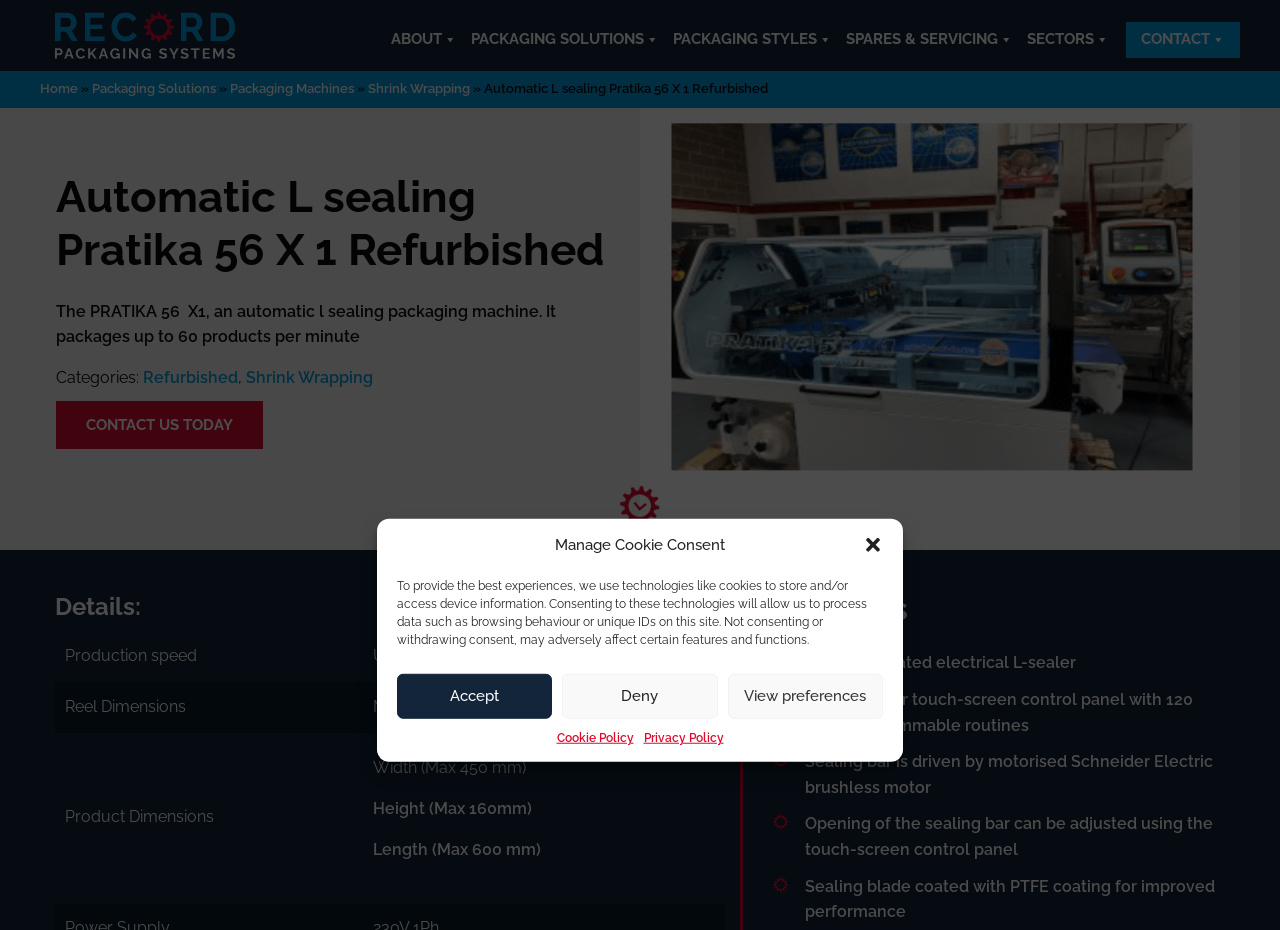Summarize the webpage in an elaborate manner.

This webpage is about the PRATIKA 56 X1, an automatic packaging machine. At the top, there is a dialog box for managing cookie consent, which includes buttons to accept, deny, or view preferences. Below this, there is a navigation menu with links to "Record Packaging", "ABOUT", "PACKAGING SOLUTIONS", "PACKAGING STYLES", "SPARES & SERVICING", "SECTORS", and "CONTACT".

On the left side, there is a breadcrumb trail with links to "Home", "Packaging Solutions", "Shrink Wrapping", and "Automatic L sealing Pratika 56 X 1 Refurbished". Next to this, there is a heading with the title "Automatic L sealing Pratika 56 X 1 Refurbished" and a brief description of the machine.

Below this, there are categories listed, including "Refurbished" and "Shrink Wrapping". A call-to-action button "CONTACT US TODAY" is also present. On the right side, there is a large image of the packaging machine.

Further down, there is a section titled "Details" with a table listing the machine's specifications, including production speed, reel dimensions, and product dimensions. Below this, there is a section titled "Features" with a list of bullet points describing the machine's features, such as its fully automated electrical L-sealer, touch-screen control panel, and motorized Schneider Electric brushless motor.

Throughout the page, there are various images, including a scroll icon and a figure with a link. The overall layout is organized, with clear headings and concise text.